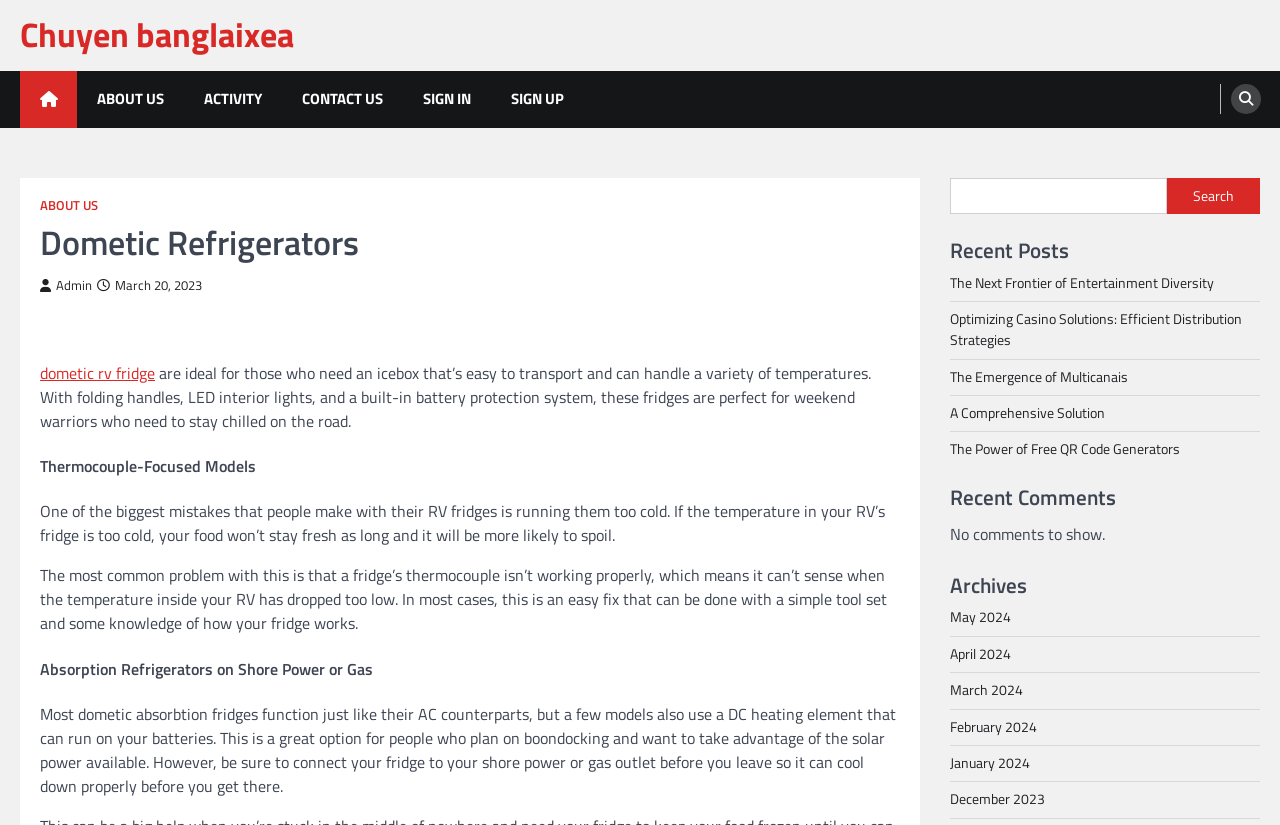Please provide the bounding box coordinates for the element that needs to be clicked to perform the instruction: "Click on ABOUT US". The coordinates must consist of four float numbers between 0 and 1, formatted as [left, top, right, bottom].

[0.06, 0.085, 0.144, 0.154]